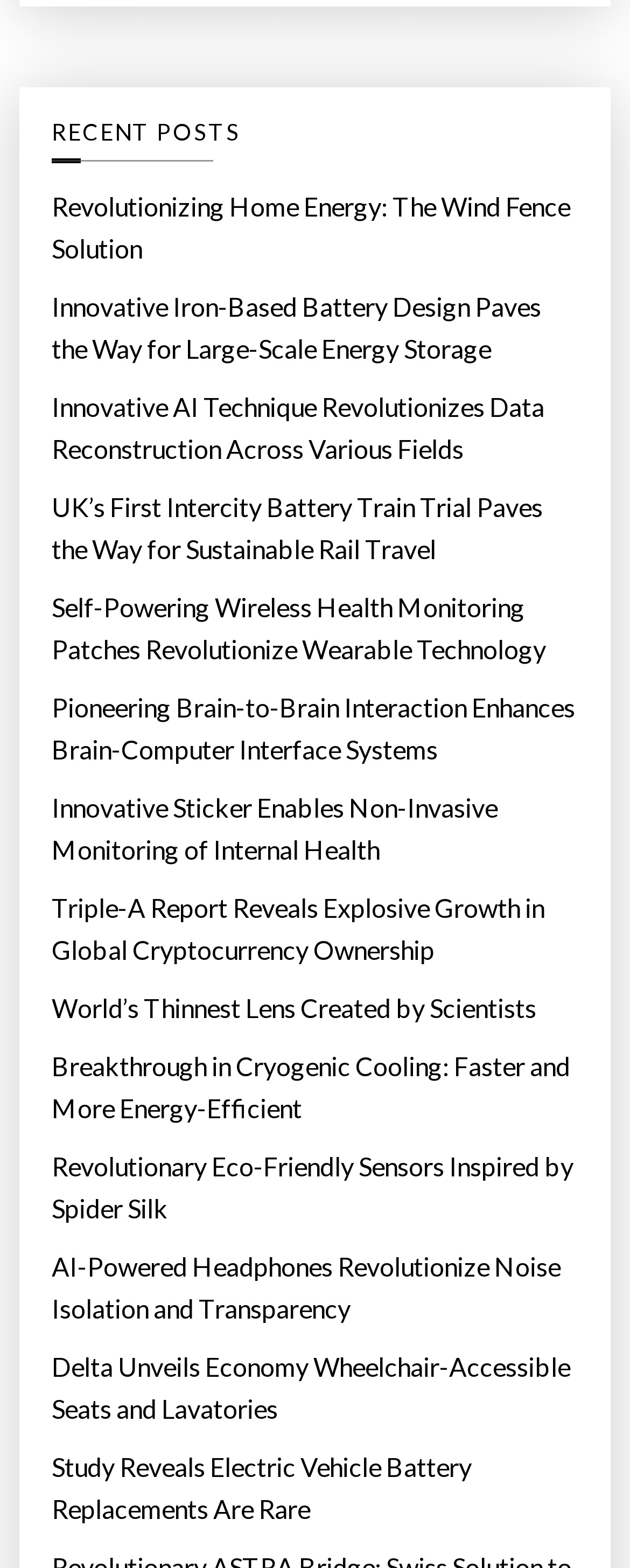Provide a short answer to the following question with just one word or phrase: How many links are there on the page?

15